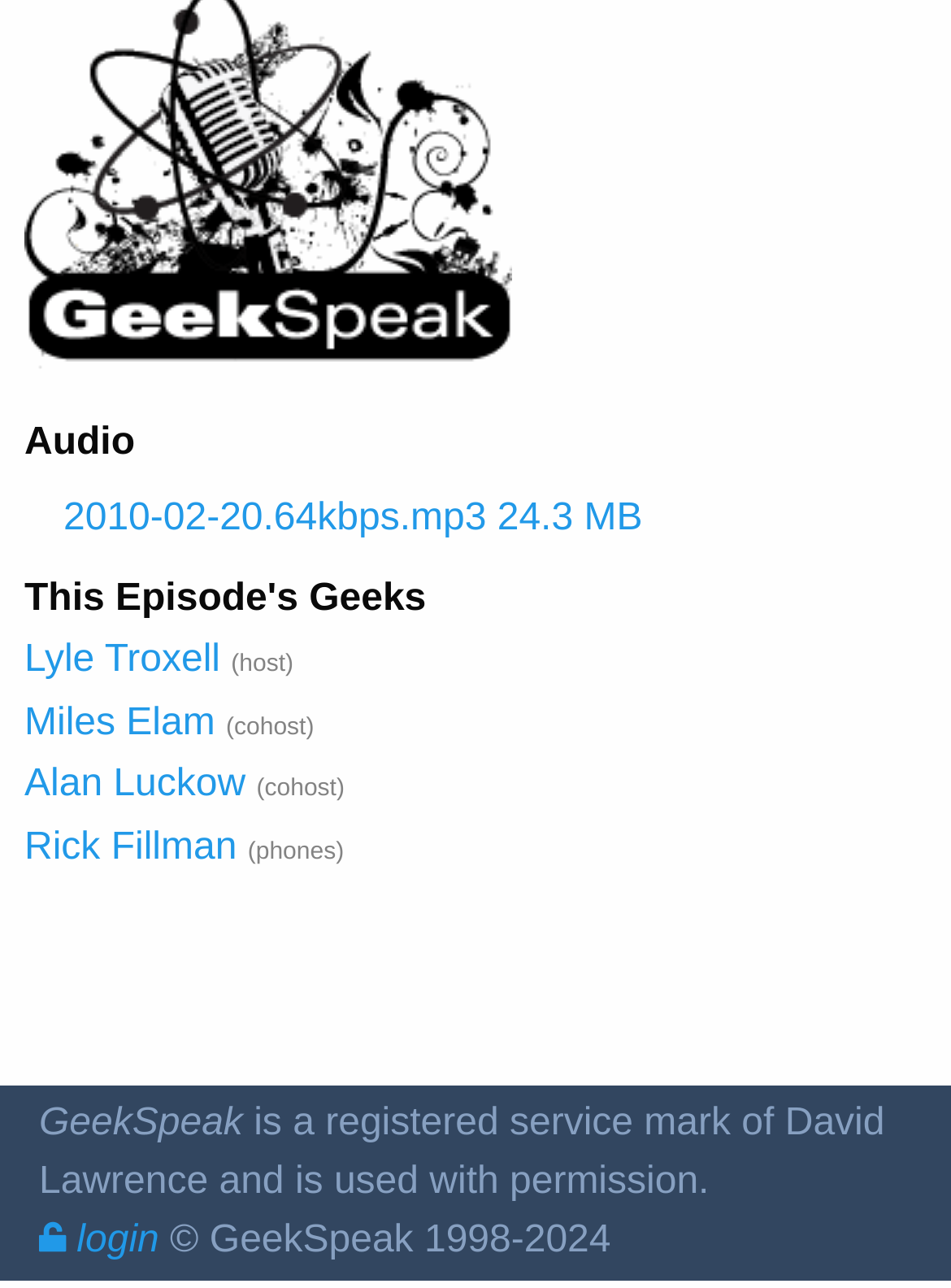What is the name of the podcast?
Using the picture, provide a one-word or short phrase answer.

GeekSpeak